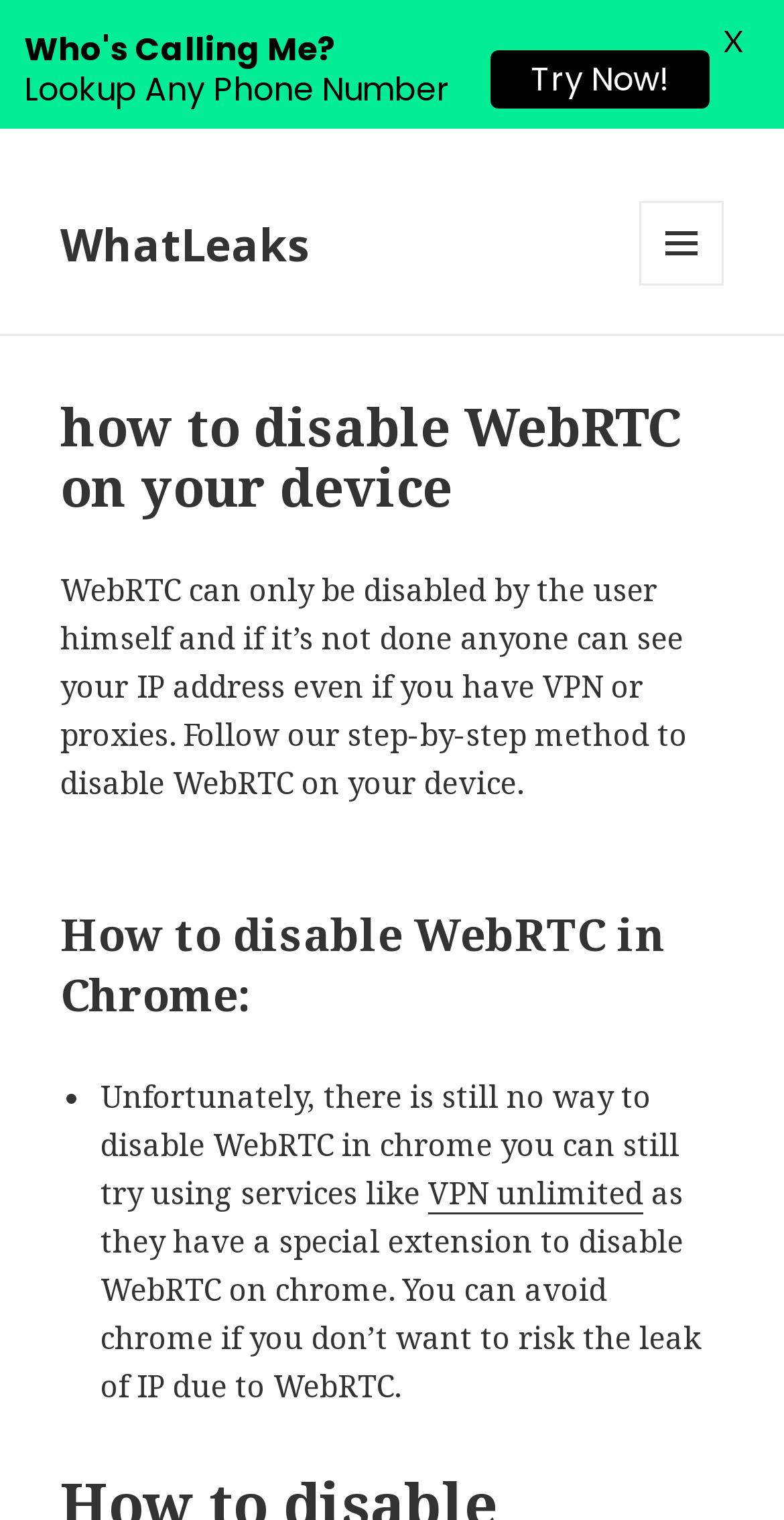Give a detailed overview of the webpage's appearance and contents.

The webpage is about disabling WebRTC on various devices and browsers. At the top-left corner, there is a link to "WhatLeaks". On the top-right corner, there is a button with a menu icon, which is not expanded. Below the button, there is a header section with a heading that reads "How to disable WebRTC on your device". 

Below the header, there is a paragraph of text that explains the importance of disabling WebRTC to protect one's IP address. Following this, there is a subheading "How to disable WebRTC in Chrome:" and a list of steps to achieve this. The list starts with a bullet point, and the first step is described in a sentence that mentions using services like VPN Unlimited, which is a link. 

On the top-left side, above the header section, there is a small text "Lookup Any Phone Number". Next to it, there is a "Try Now!" link. At the top-right corner, there is an "X" link.